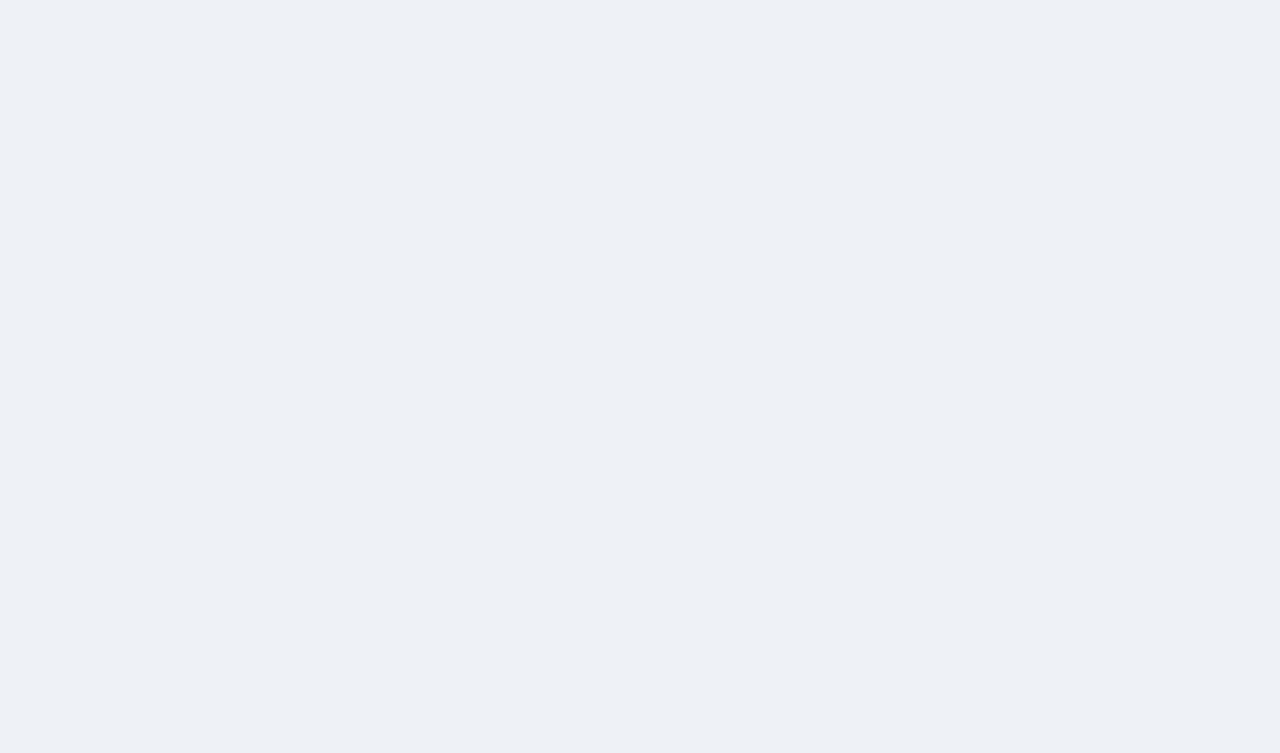Locate the bounding box coordinates of the clickable region necessary to complete the following instruction: "Learn about liver distress symptoms". Provide the coordinates in the format of four float numbers between 0 and 1, i.e., [left, top, right, bottom].

[0.512, 0.444, 0.679, 0.604]